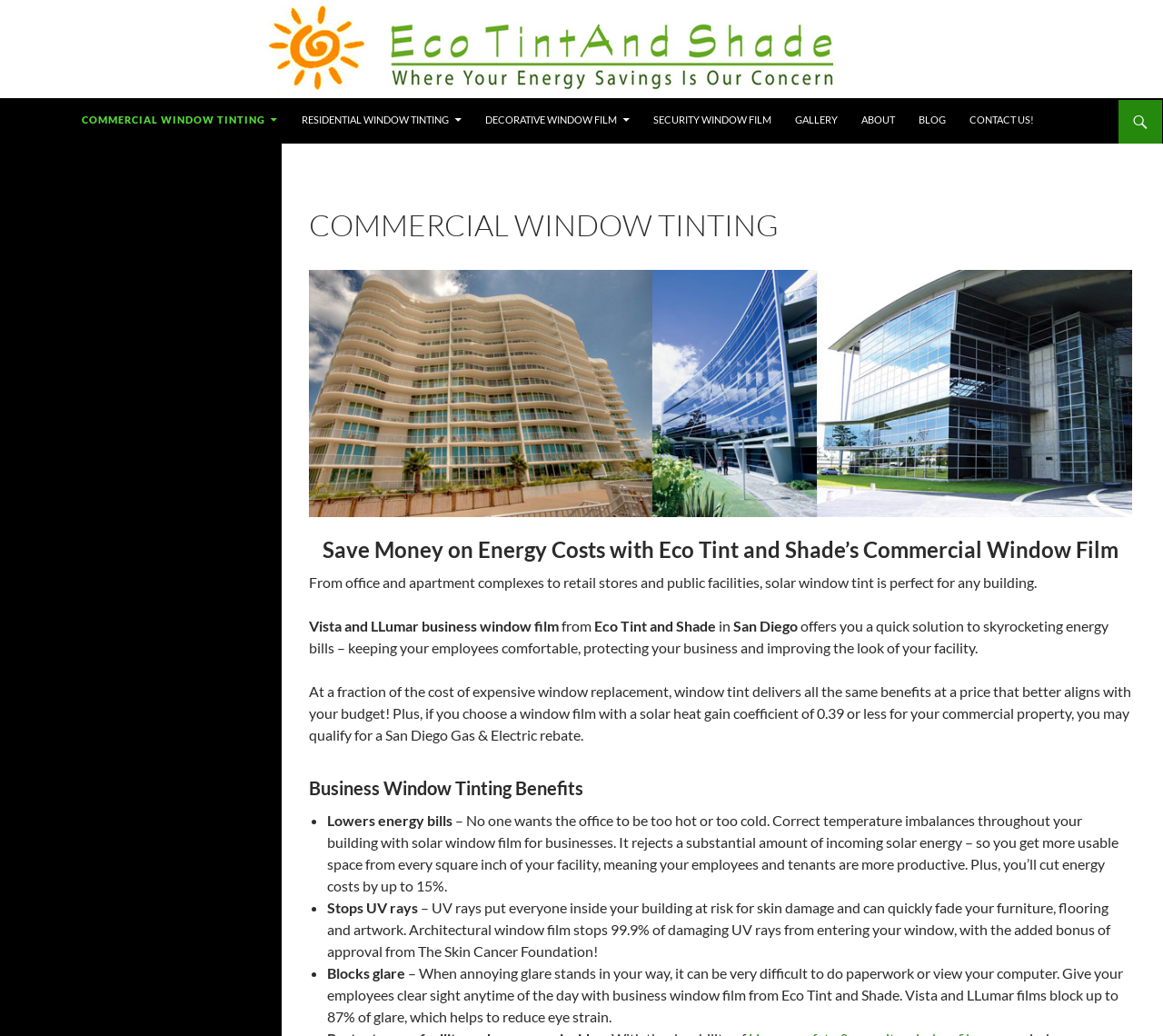Consider the image and give a detailed and elaborate answer to the question: 
What is the name of the company offering window tinting services?

The name of the company is Eco Tint and Shade, which is mentioned in the heading 'Eco Tint and Shade' and in the text 'Eco Tint and Shade offers you a quick solution to skyrocketing energy bills...'.